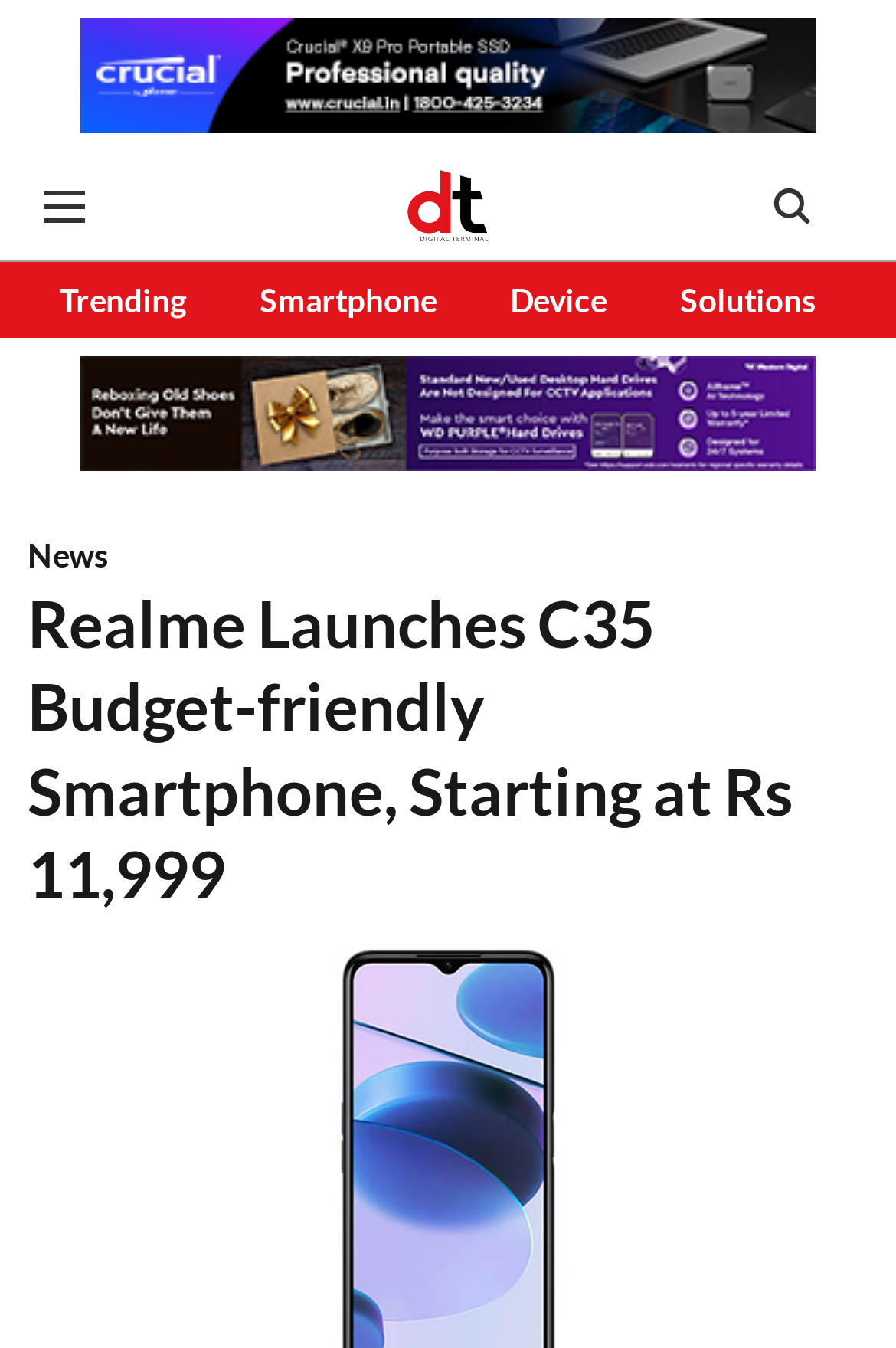Please identify the webpage's heading and generate its text content.

Realme Launches C35 Budget-friendly Smartphone, Starting at Rs 11,999